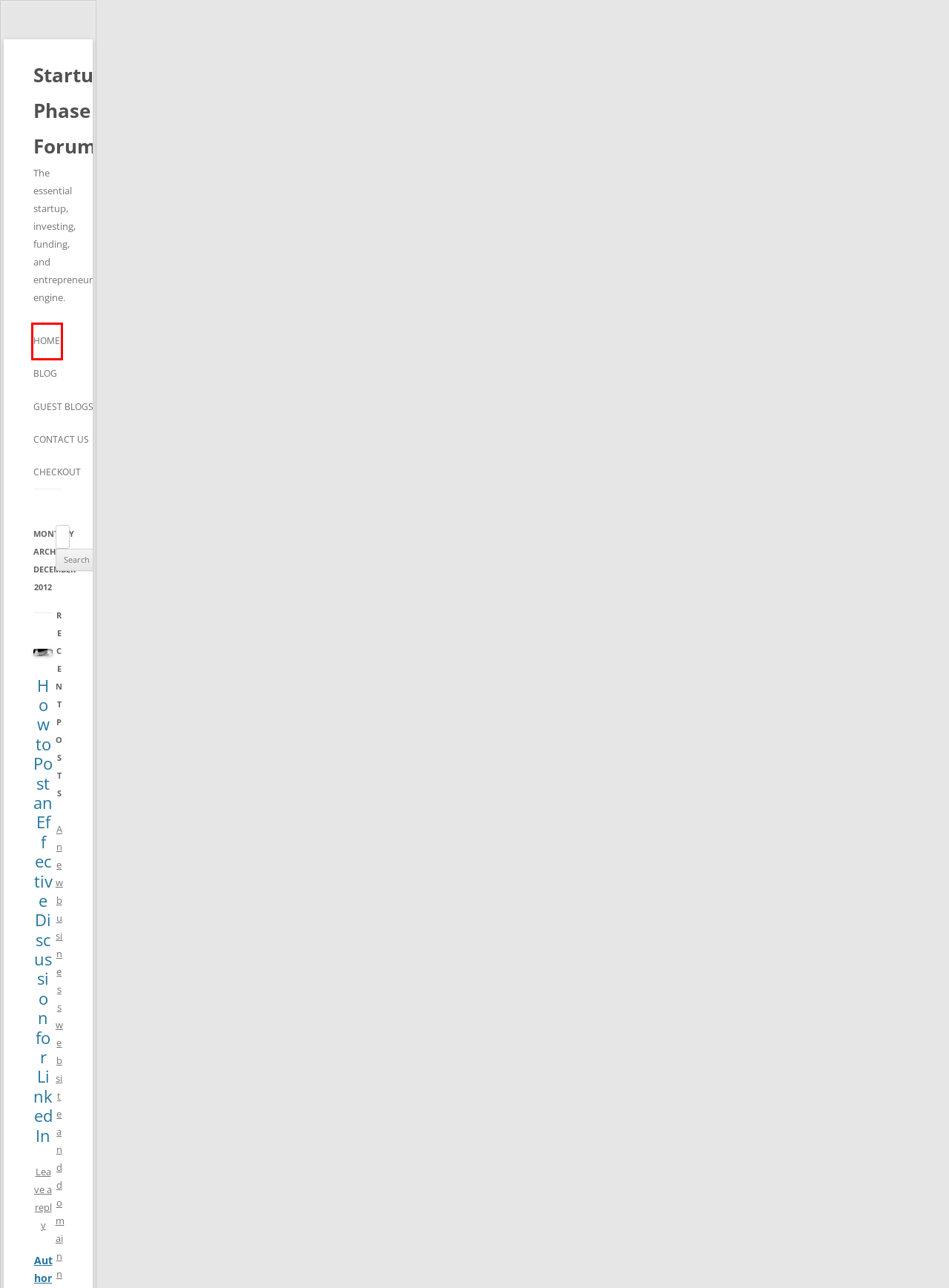Review the webpage screenshot provided, noting the red bounding box around a UI element. Choose the description that best matches the new webpage after clicking the element within the bounding box. The following are the options:
A. Guest Blogs - Startup Phase Forum
B. Checkout - Startup Phase Forum
C. Startup Phase Forum social media for business dos and donts rules regs
D. Startup Archives - Startup Phase Forum
E. Startup Phase Forum - The essential startup, investing, funding, and entrepreneurship engine.
F. Startup Phase Forum how to post effective discussion for linkedin
G. Startup Phase Forum blog linkedin discussion post collaborative blog
H. Contact Us - Startup Phase Forum

G